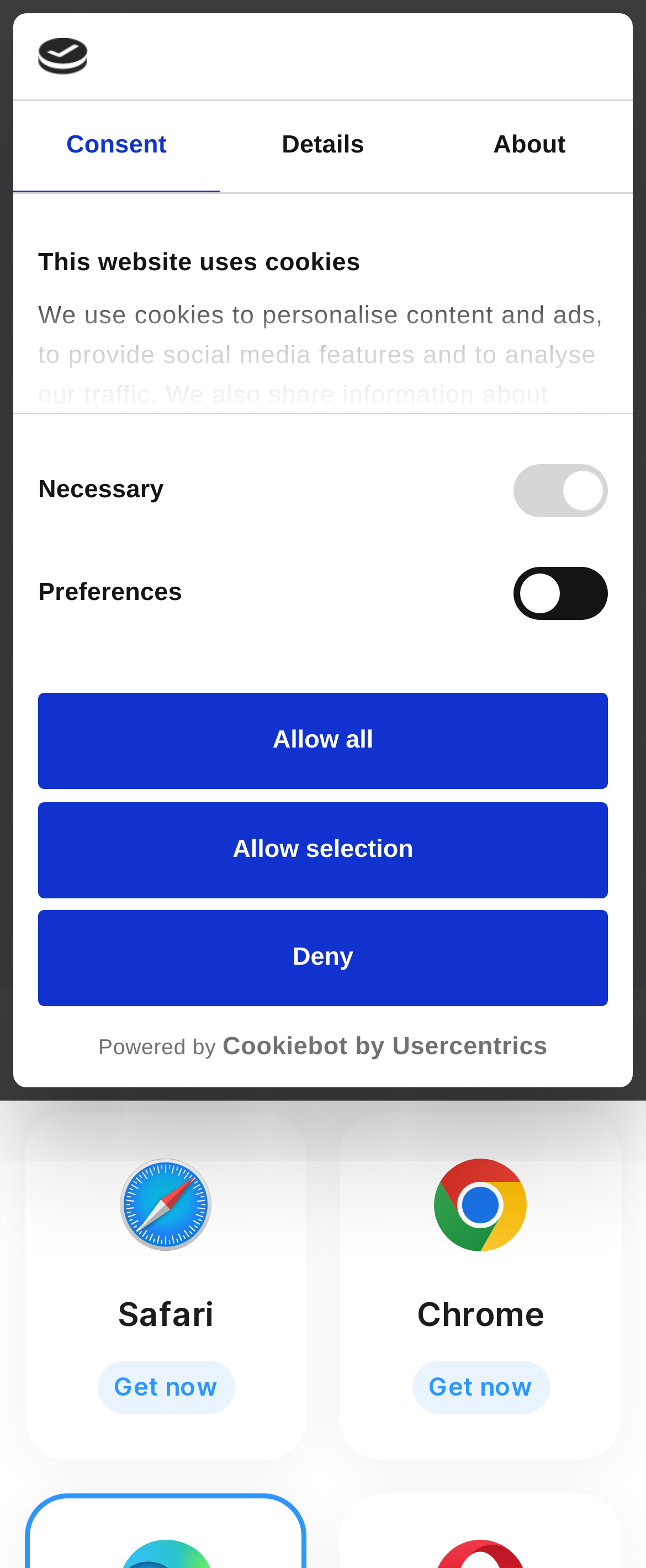What is the default selection for the 'Necessary' checkbox?
Examine the image and give a concise answer in one word or a short phrase.

True